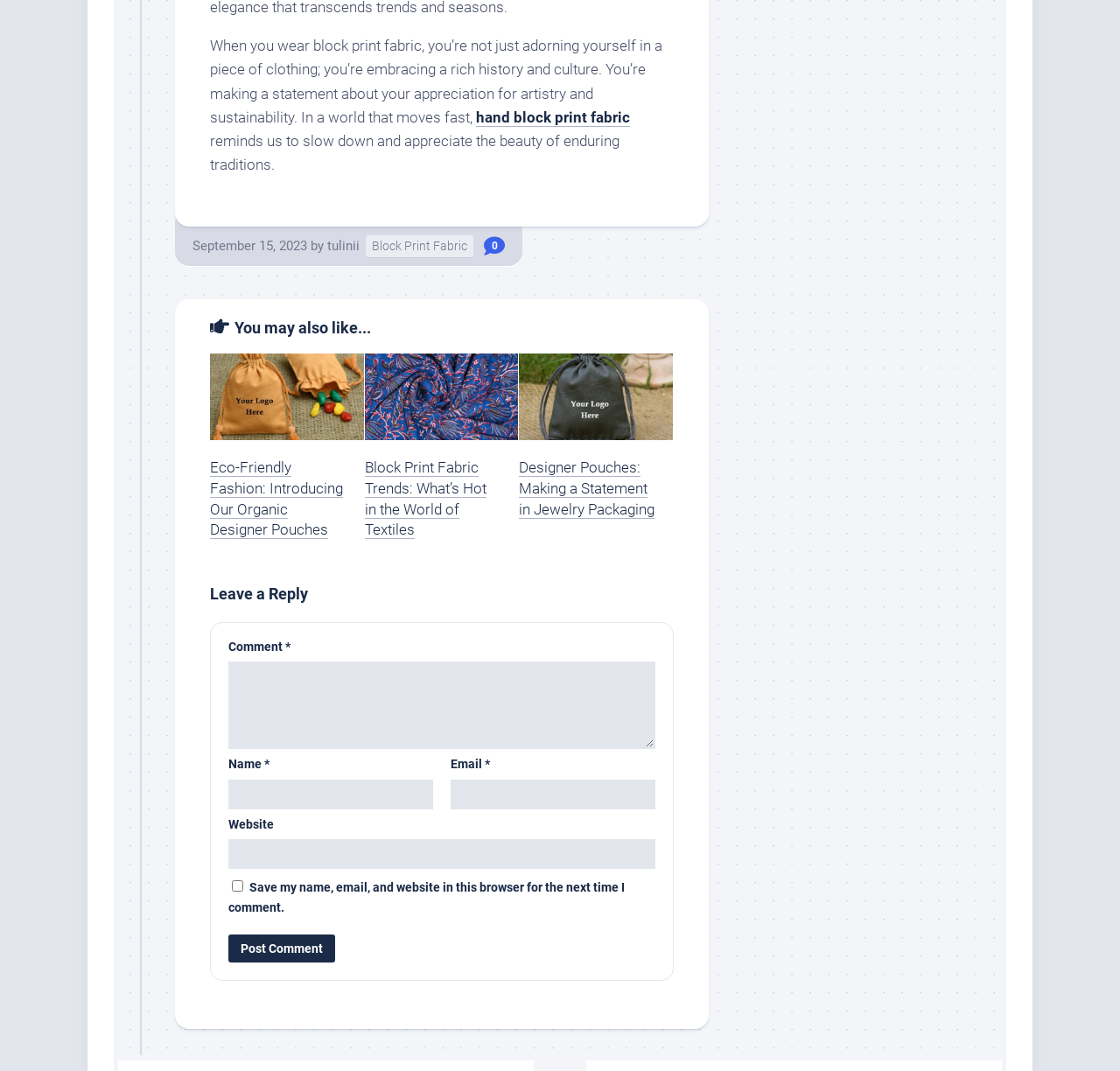Find the bounding box coordinates of the element you need to click on to perform this action: 'Click on the link to view Block Print Fabric Trends'. The coordinates should be represented by four float values between 0 and 1, in the format [left, top, right, bottom].

[0.326, 0.428, 0.434, 0.503]